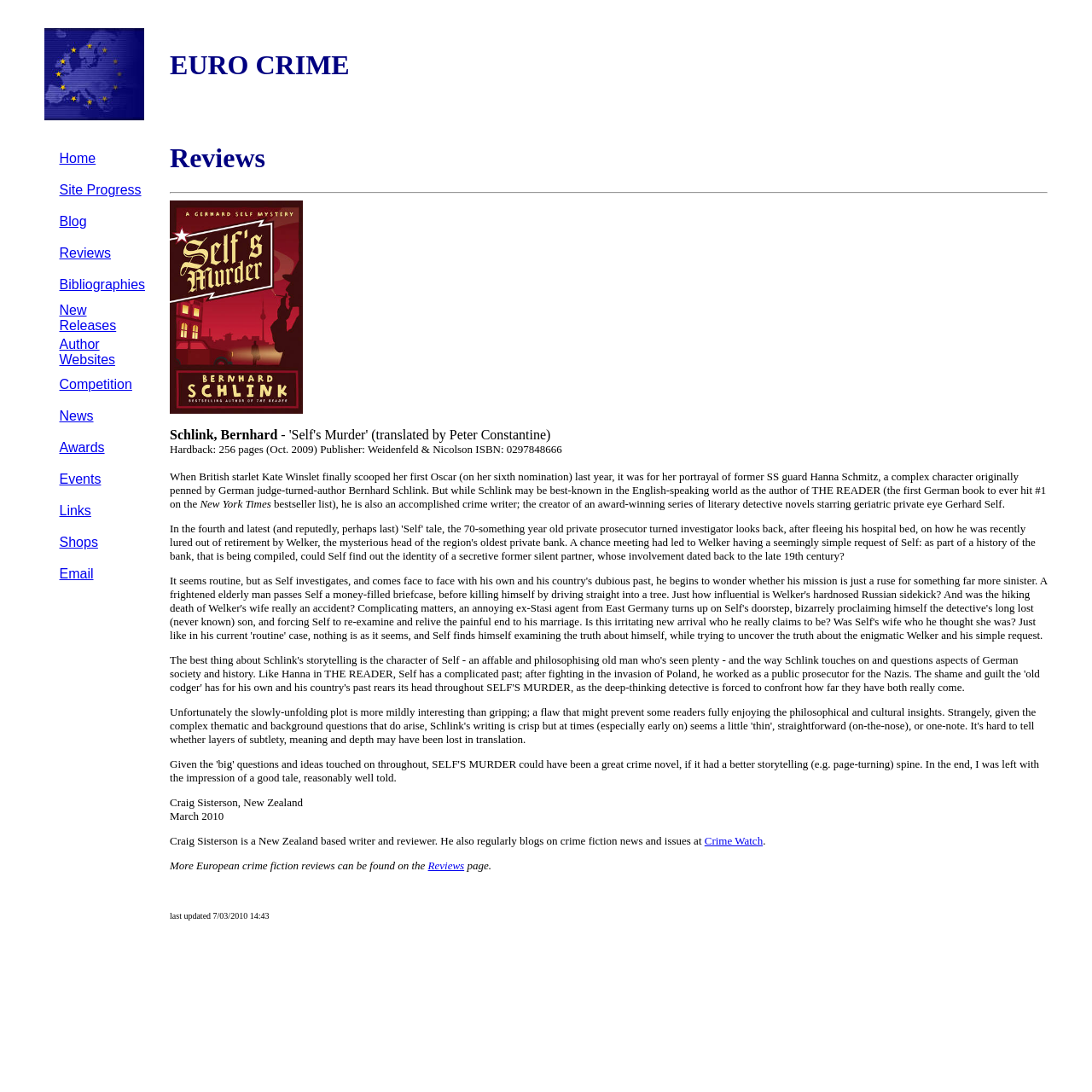What is the title of the book being reviewed?
Answer the question in as much detail as possible.

The title of the book being reviewed can be found in the main content section of the webpage, where it says 'Reviews Schlink, Bernhard - 'Self's Murder' (translated by Peter Constantine) Hardback: 256 pages (Oct. 2009) Publisher: Weidenfeld & Nicolson ISBN: 0297848666'.